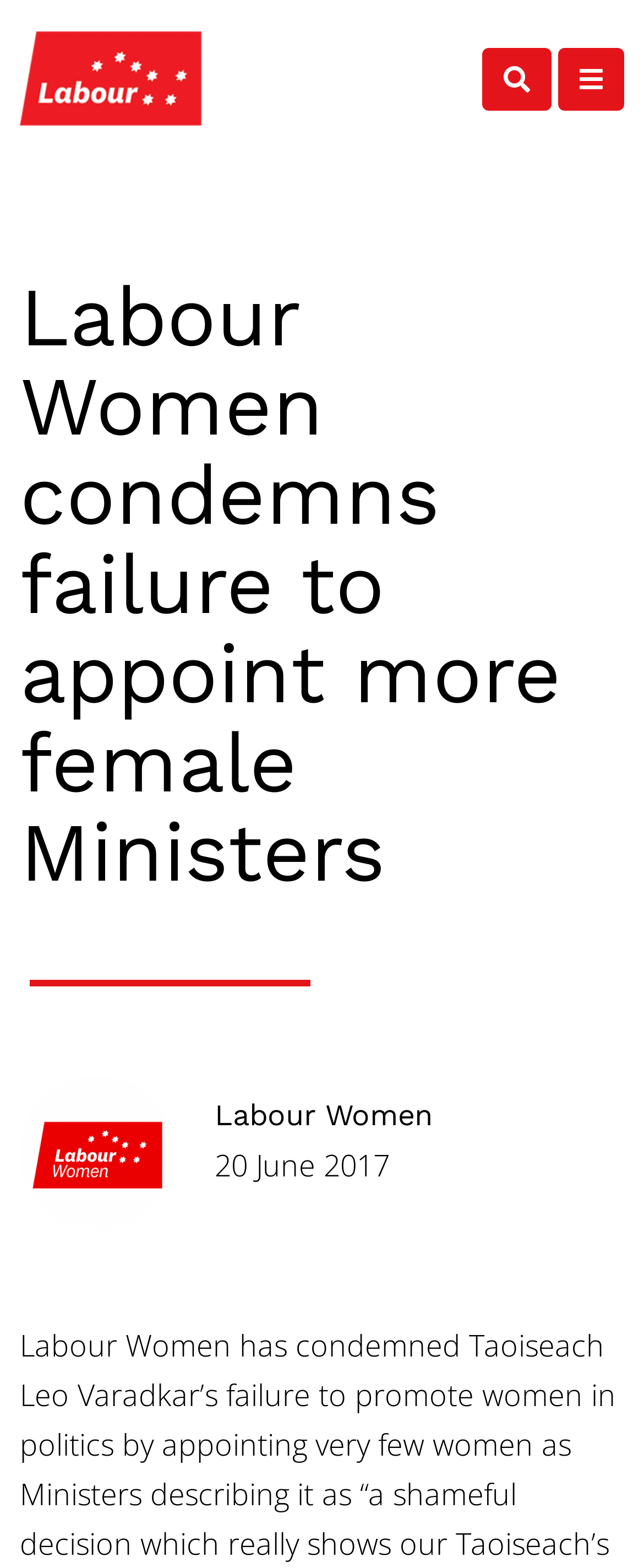What is the logo of the website?
Answer the question with a single word or phrase derived from the image.

Labour Party